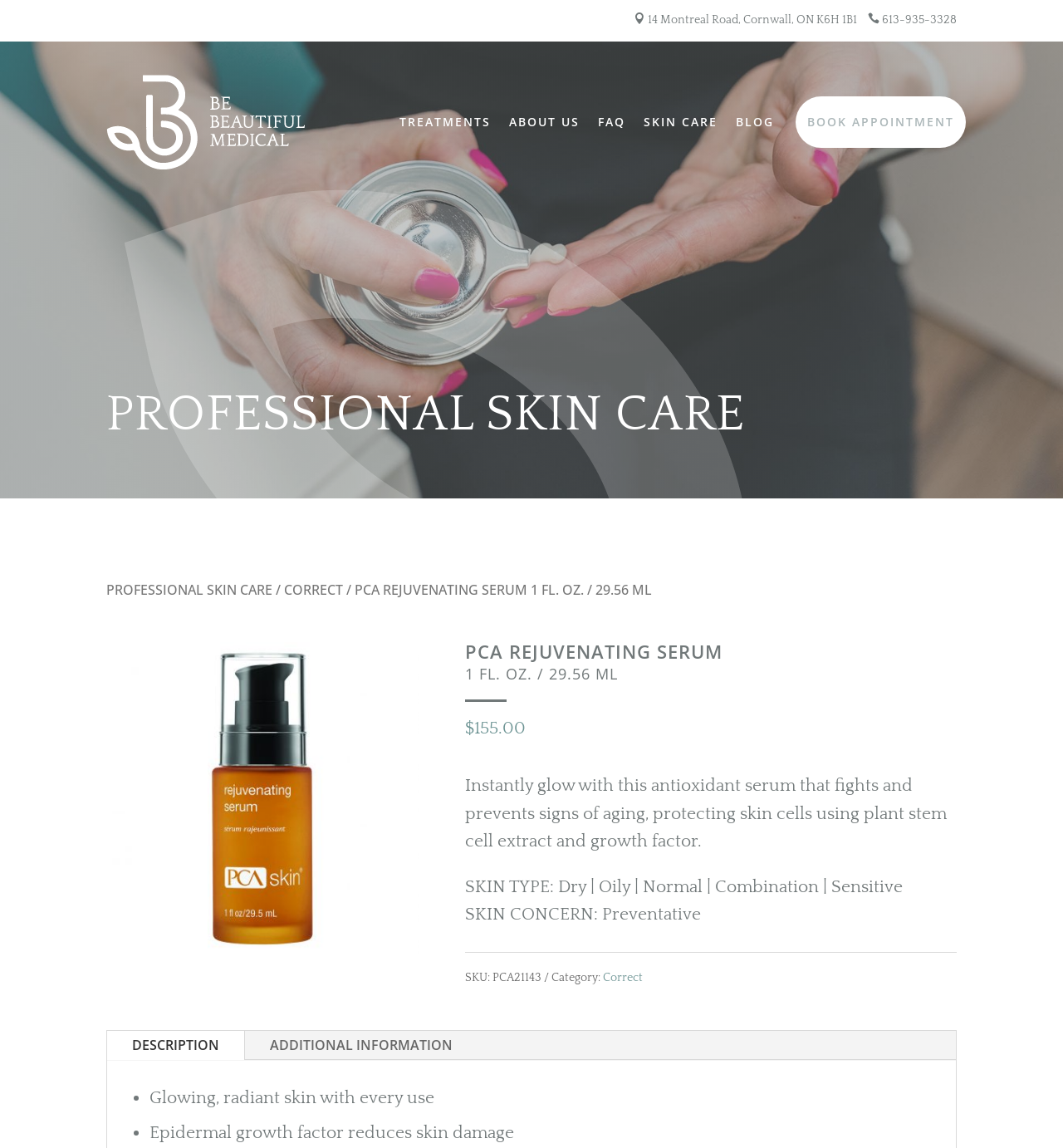Please determine the bounding box coordinates for the element that should be clicked to follow these instructions: "Read the product description".

[0.438, 0.676, 0.891, 0.741]